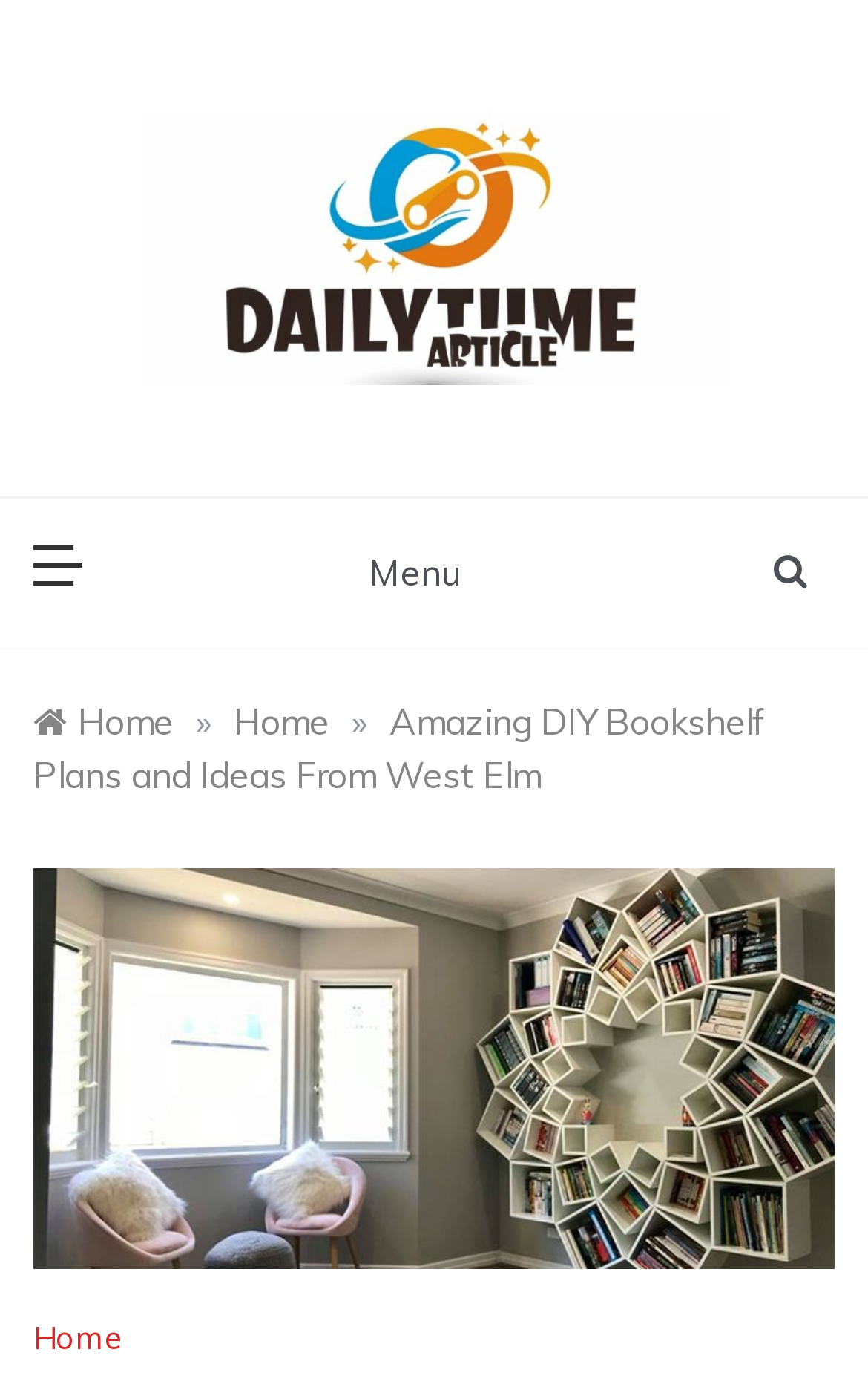Locate and generate the text content of the webpage's heading.

Daily Time Article